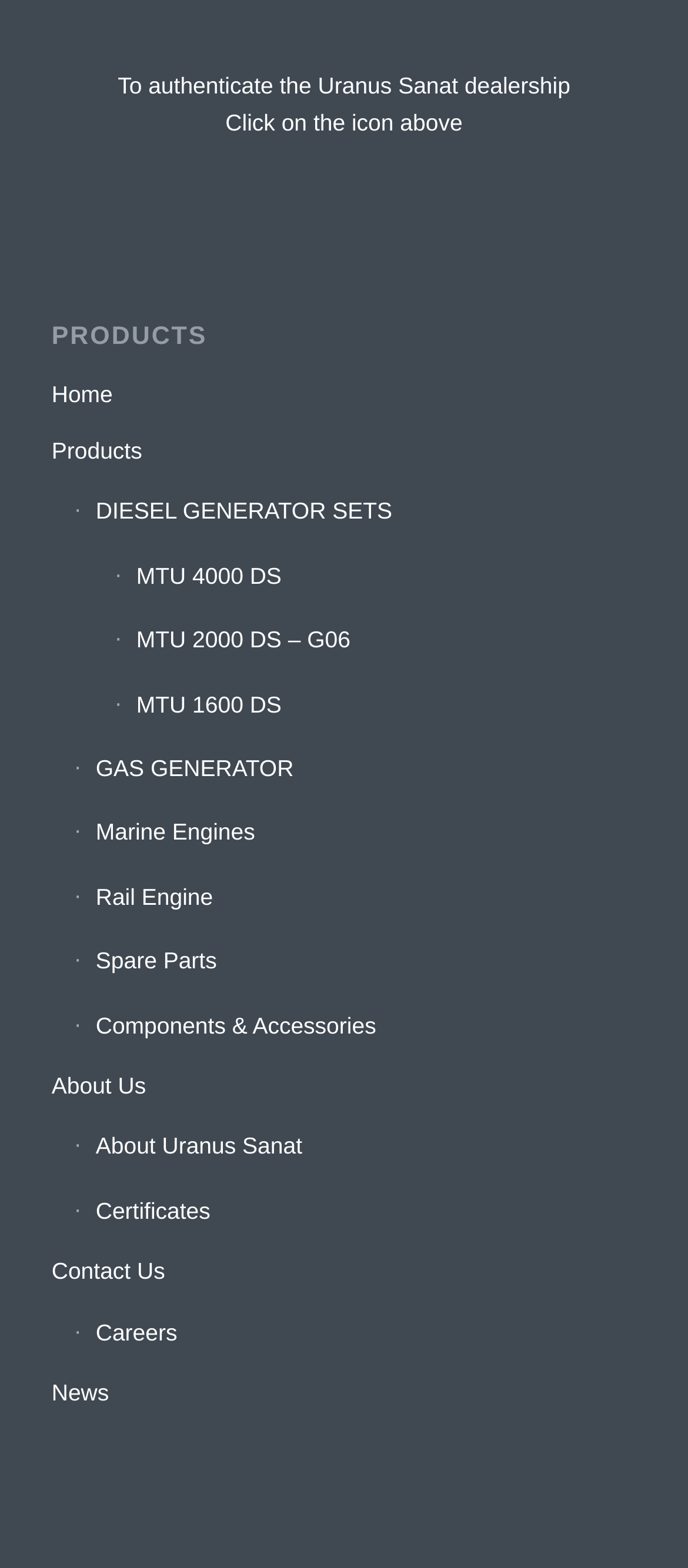What is the purpose of the links at the top of the webpage?
Look at the image and provide a short answer using one word or a phrase.

Navigation